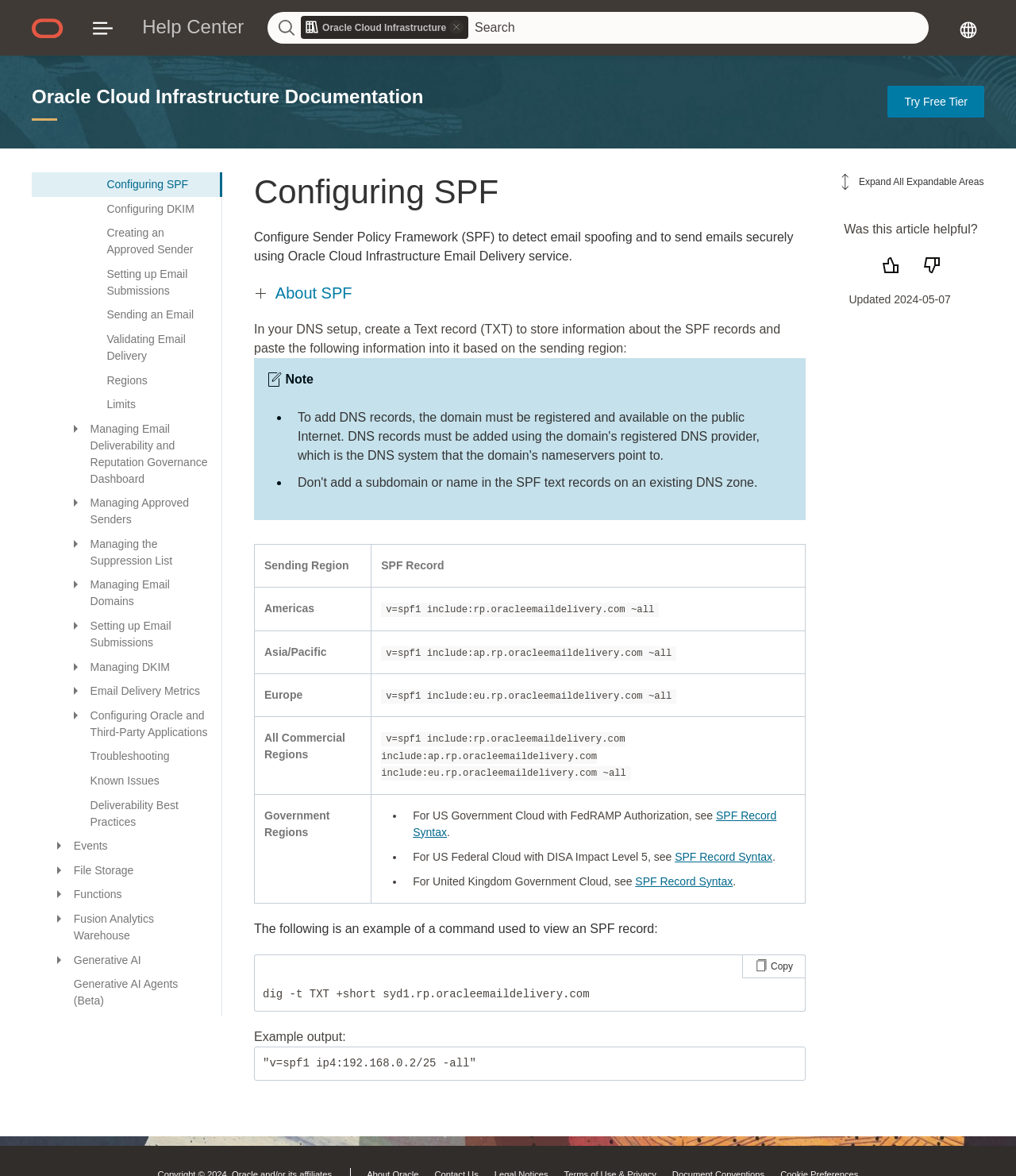Please respond to the question with a concise word or phrase:
What is the language of the webpage?

Not specified